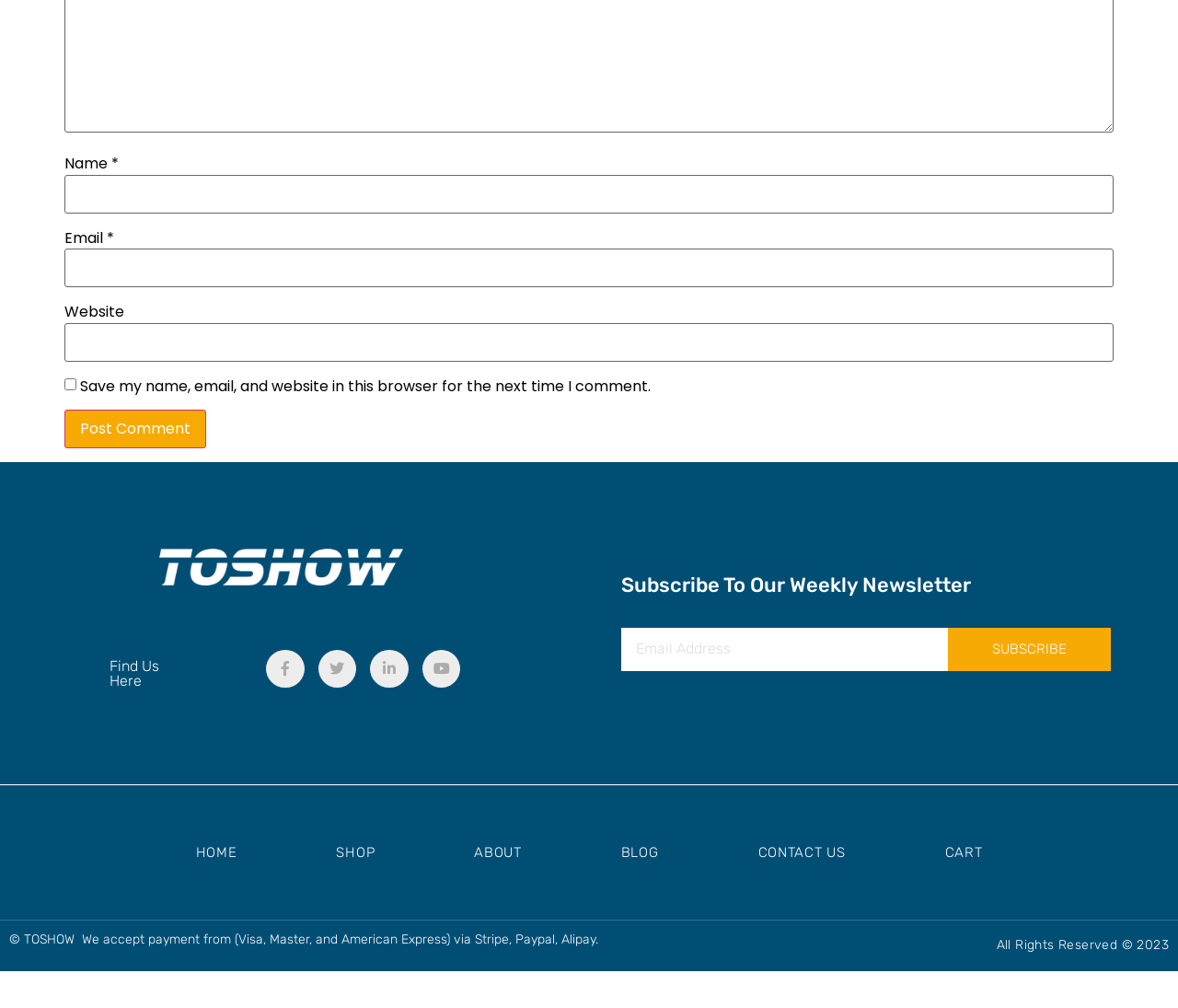Determine the bounding box coordinates of the region to click in order to accomplish the following instruction: "Subscribe to the newsletter". Provide the coordinates as four float numbers between 0 and 1, specifically [left, top, right, bottom].

[0.804, 0.623, 0.943, 0.665]